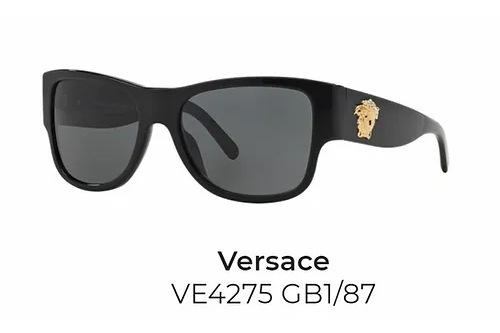Give a detailed account of what is happening in the image.

The image showcases a stylish pair of Versace sunglasses, model VE4275 GB1/87. Featuring a sleek black frame and gray lenses, these sunglasses combine functionality with high fashion, offering protection from harmful UV rays while enhancing any outfit. The iconic Versace logo, depicted as a distinctive gold emblem on the side, adds a touch of luxury and recognition. Renowned for their durability, these sunglasses are suitable for various activities, whether you're at the beach or driving. The overall design ensures comfort and a timeless appeal, making them a popular choice among eyewear enthusiasts.